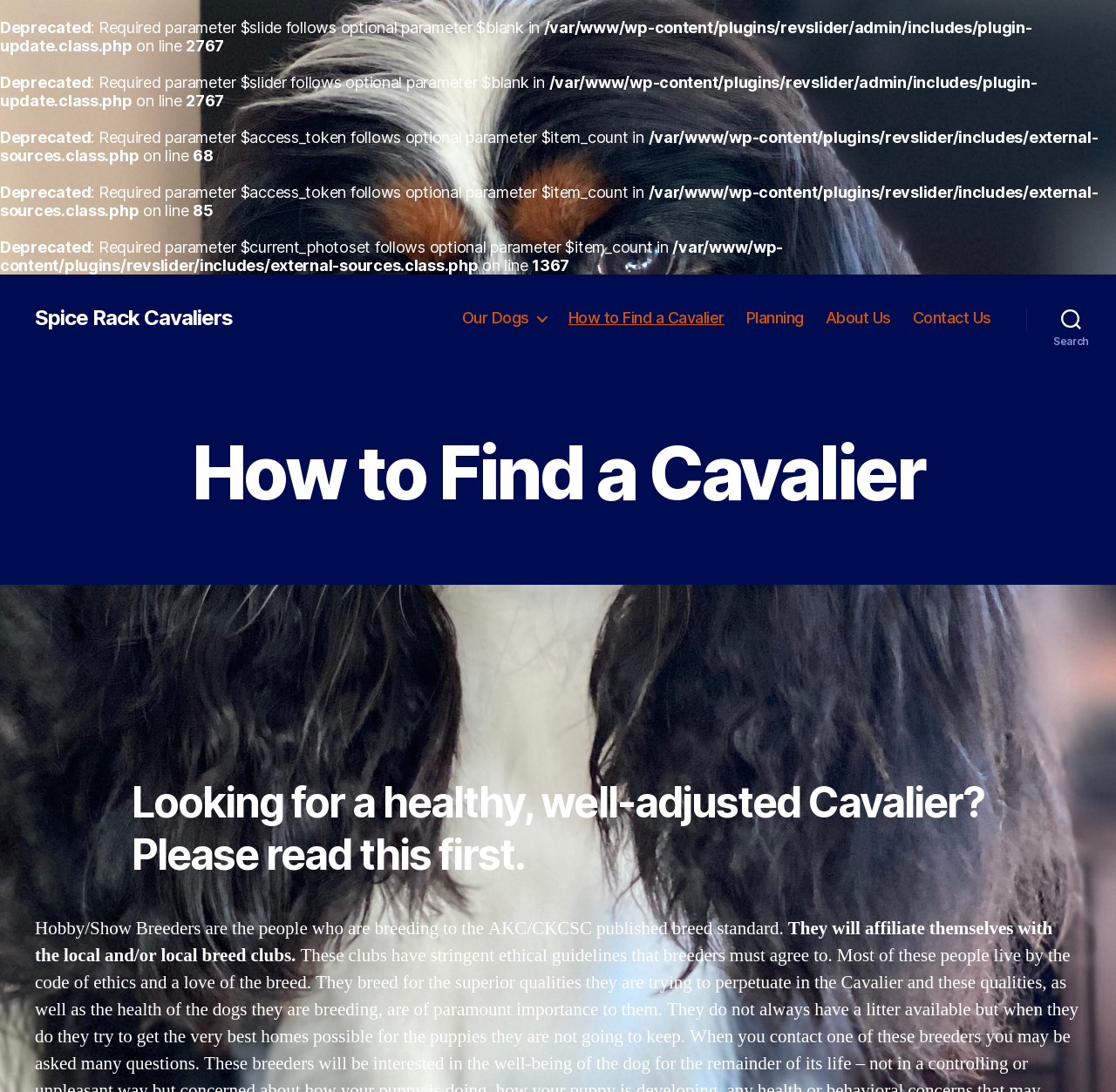What is the purpose of the 'Search' button?
Can you offer a detailed and complete answer to this question?

The 'Search' button is likely used to search for specific content on the webpage, such as information about Cavalier breeders or dogs. This can be inferred by the button's label and its placement on the webpage.